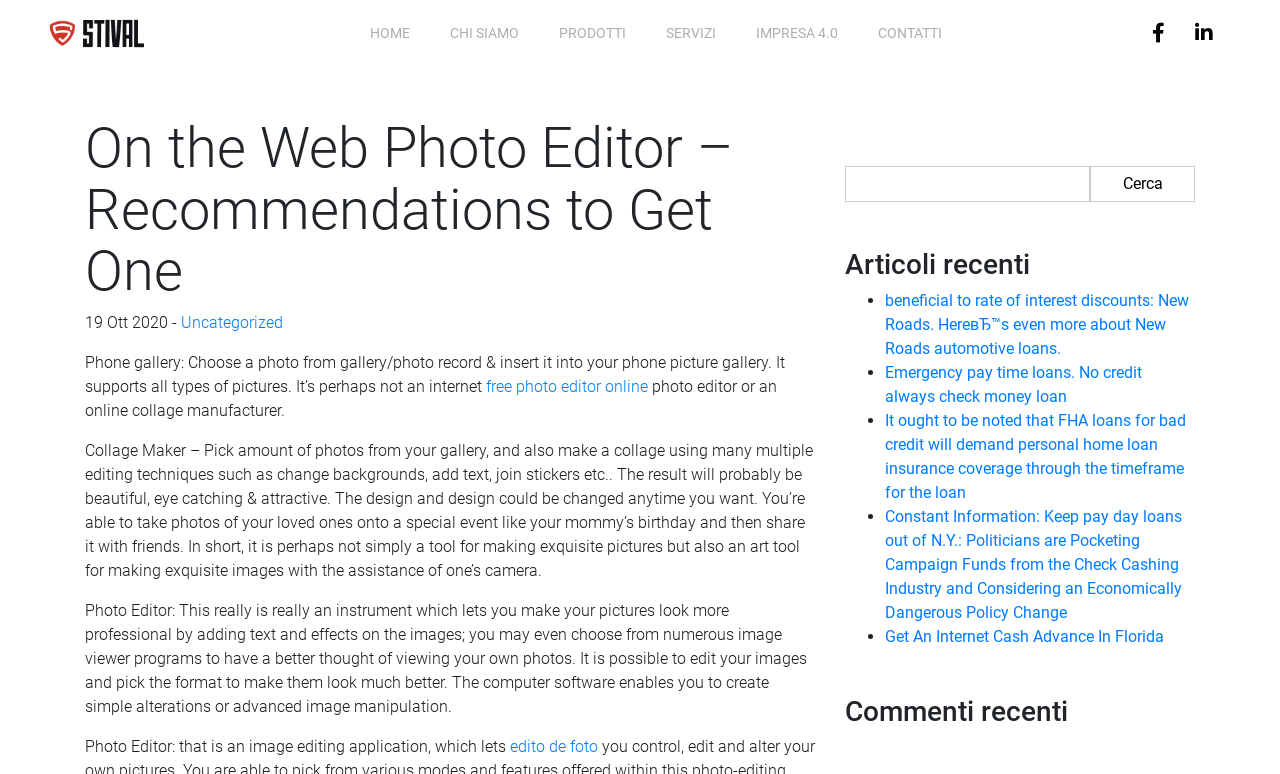Examine the image carefully and respond to the question with a detailed answer: 
What is the purpose of the 'Photo Editor' tool?

I read the text describing the 'Photo Editor' tool and found that it allows users to make their pictures look more professional by adding text and effects to the images.